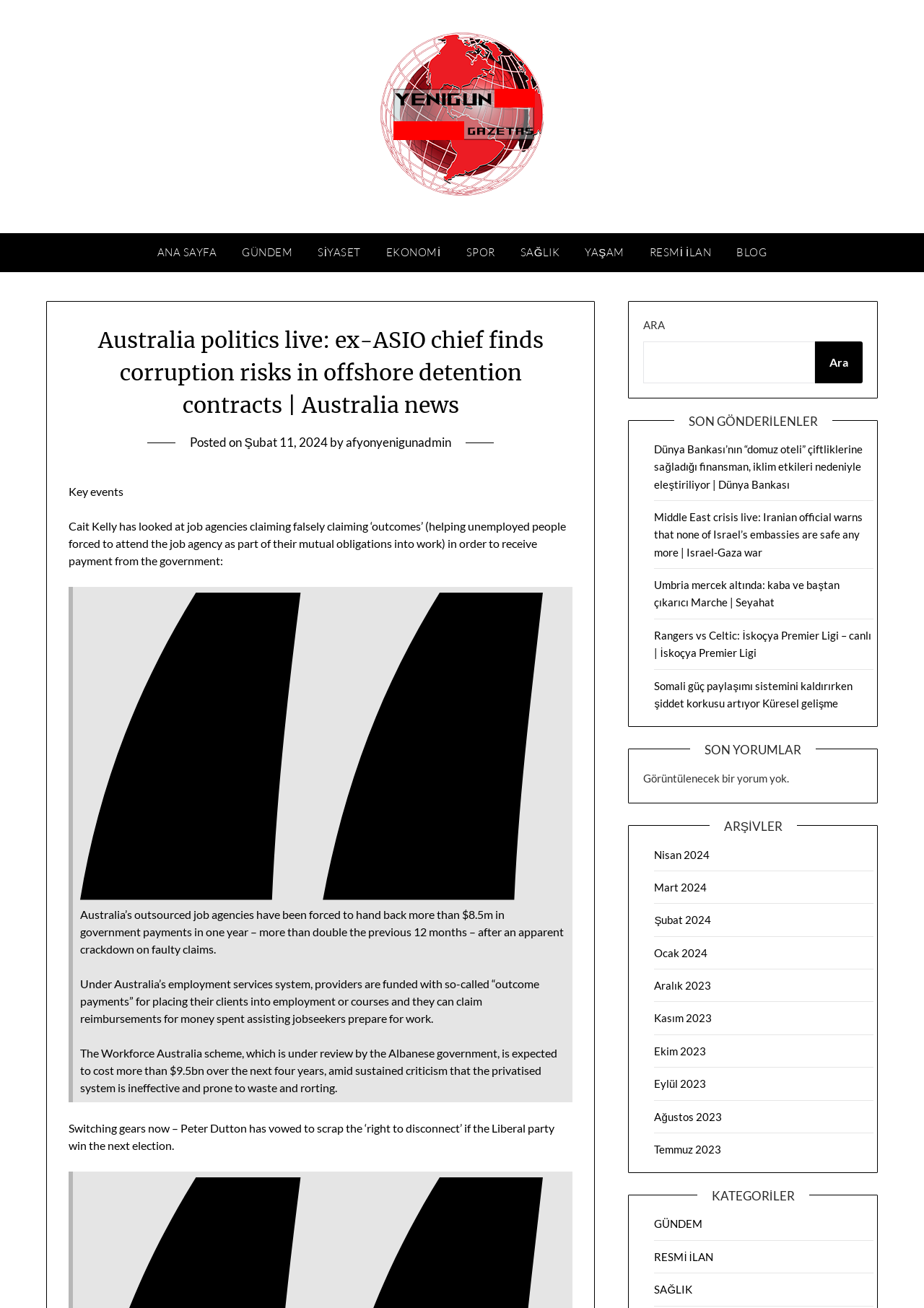Find the bounding box of the element with the following description: "EKONOMİ". The coordinates must be four float numbers between 0 and 1, formatted as [left, top, right, bottom].

[0.405, 0.178, 0.49, 0.208]